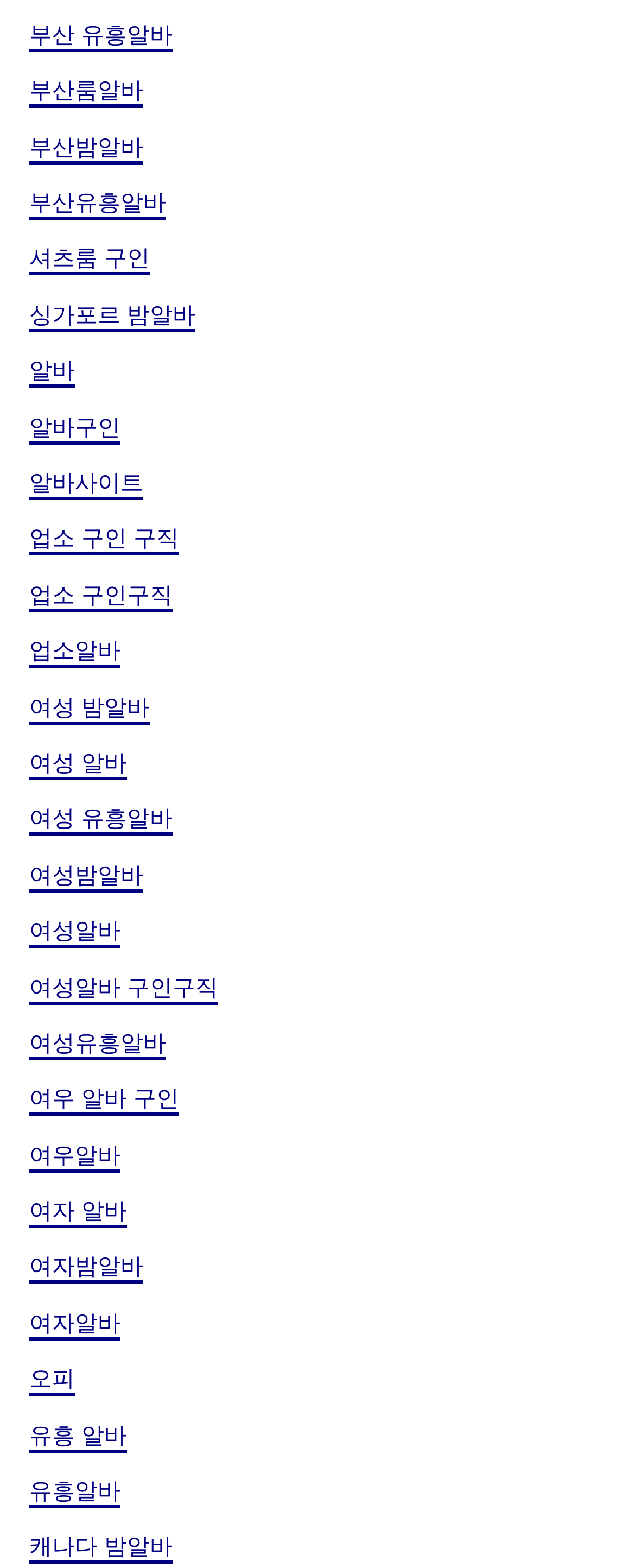Please predict the bounding box coordinates (top-left x, top-left y, bottom-right x, bottom-right y) for the UI element in the screenshot that fits the description: 업소 구인 구직

[0.046, 0.334, 0.282, 0.355]